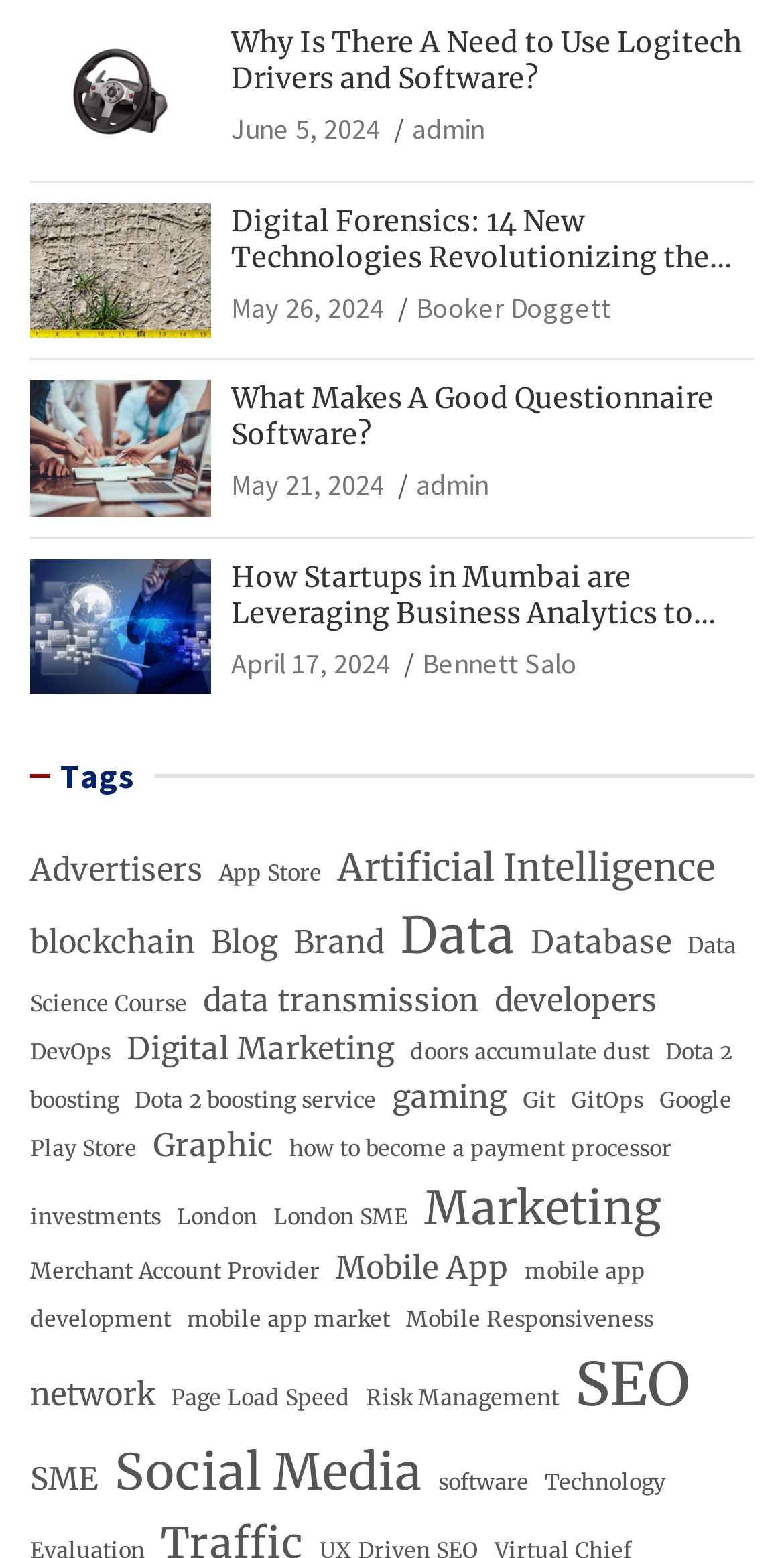Identify the bounding box coordinates of the clickable region to carry out the given instruction: "Learn about 'Data Science Course'".

[0.038, 0.586, 0.938, 0.665]